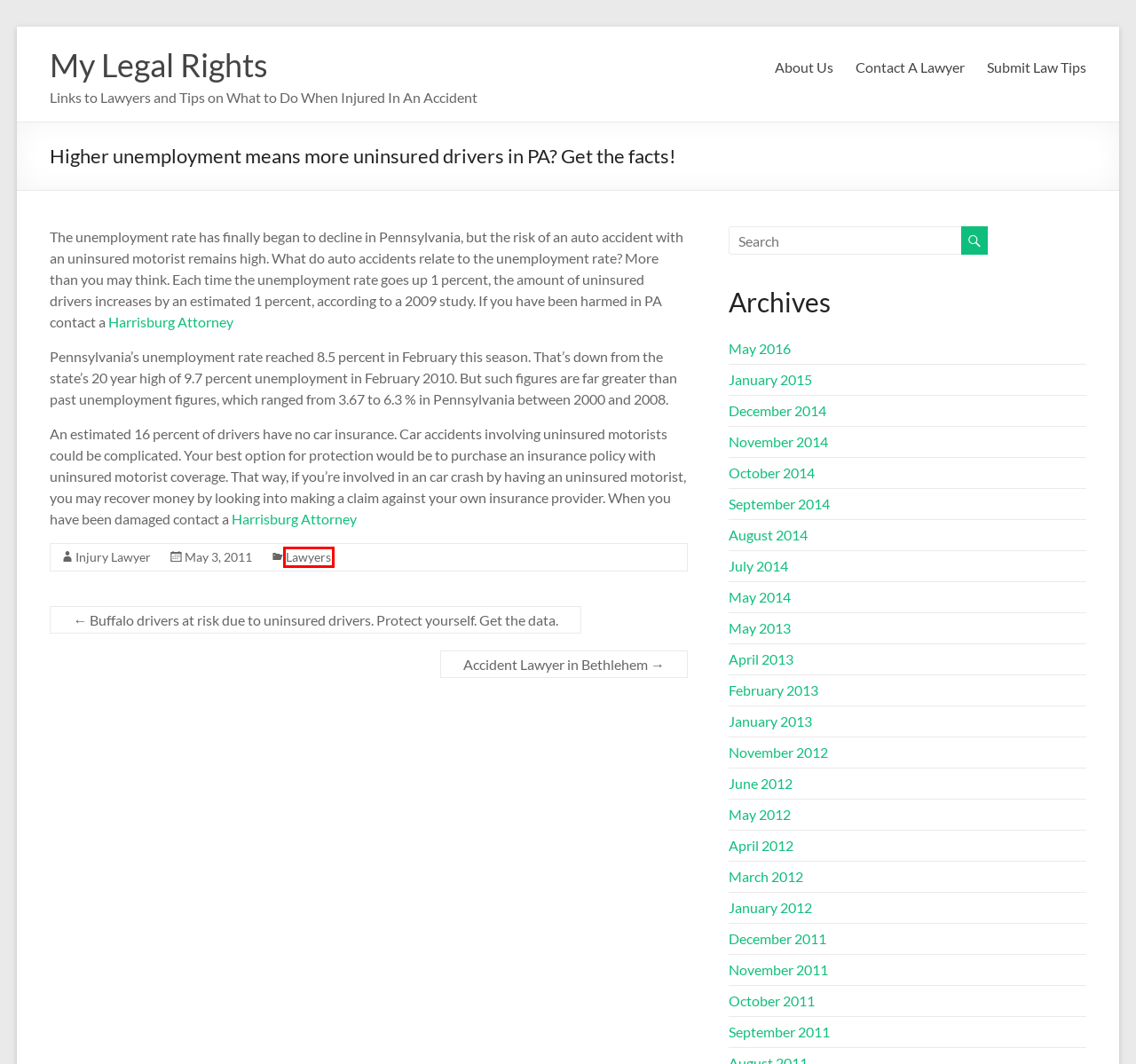You are presented with a screenshot of a webpage containing a red bounding box around a particular UI element. Select the best webpage description that matches the new webpage after clicking the element within the bounding box. Here are the candidates:
A. May | 2016 | My Legal Rights
B. Submit Law Tips | My Legal Rights
C. January | 2015 | My Legal Rights
D. Lawyers | My Legal Rights
E. Contact A Lawyer | My Legal Rights
F. December | 2011 | My Legal Rights
G. Injury Lawyer | My Legal Rights
H. July | 2014 | My Legal Rights

D